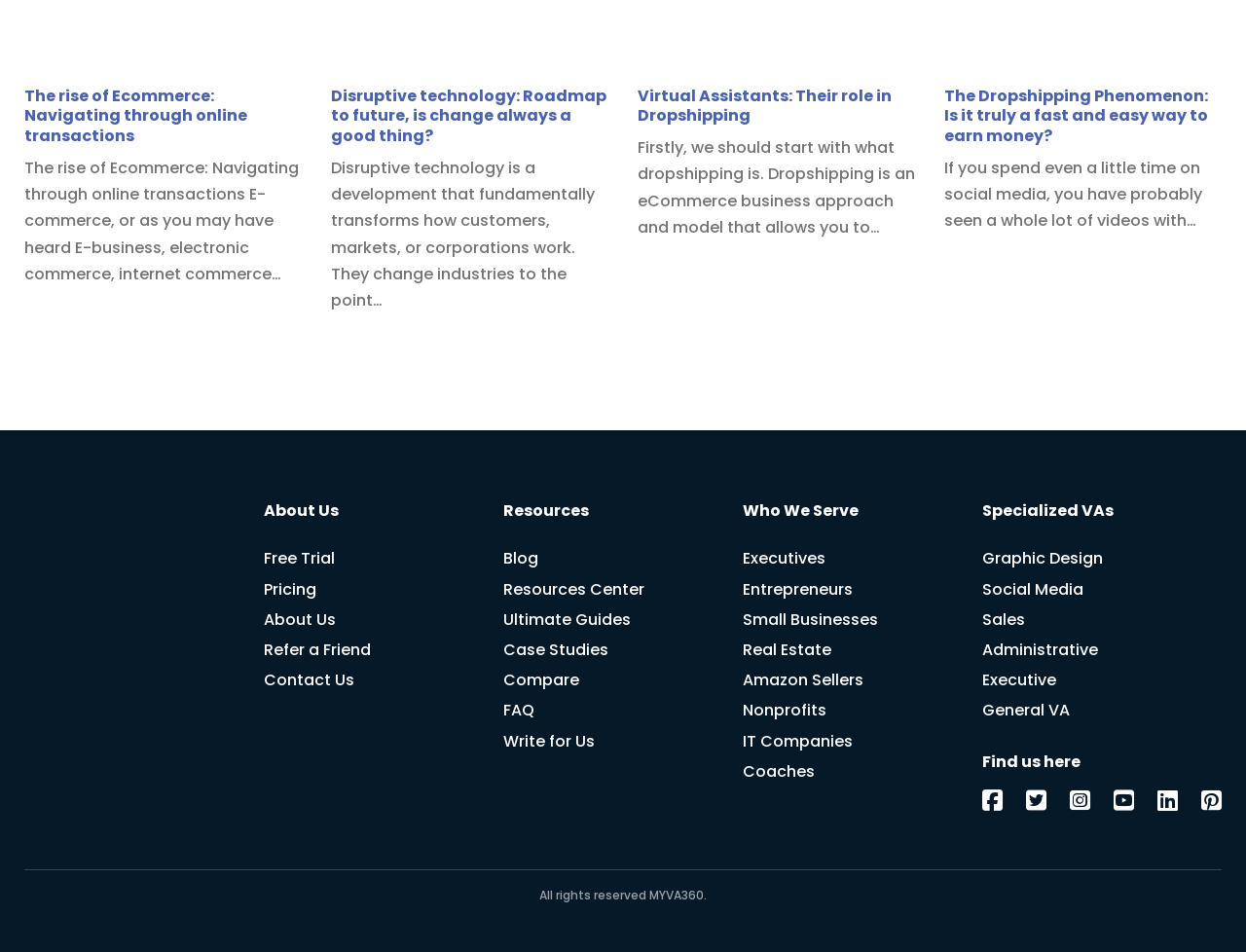Can you specify the bounding box coordinates for the region that should be clicked to fulfill this instruction: "Follow Us on Facebook".

[0.788, 0.82, 0.805, 0.862]